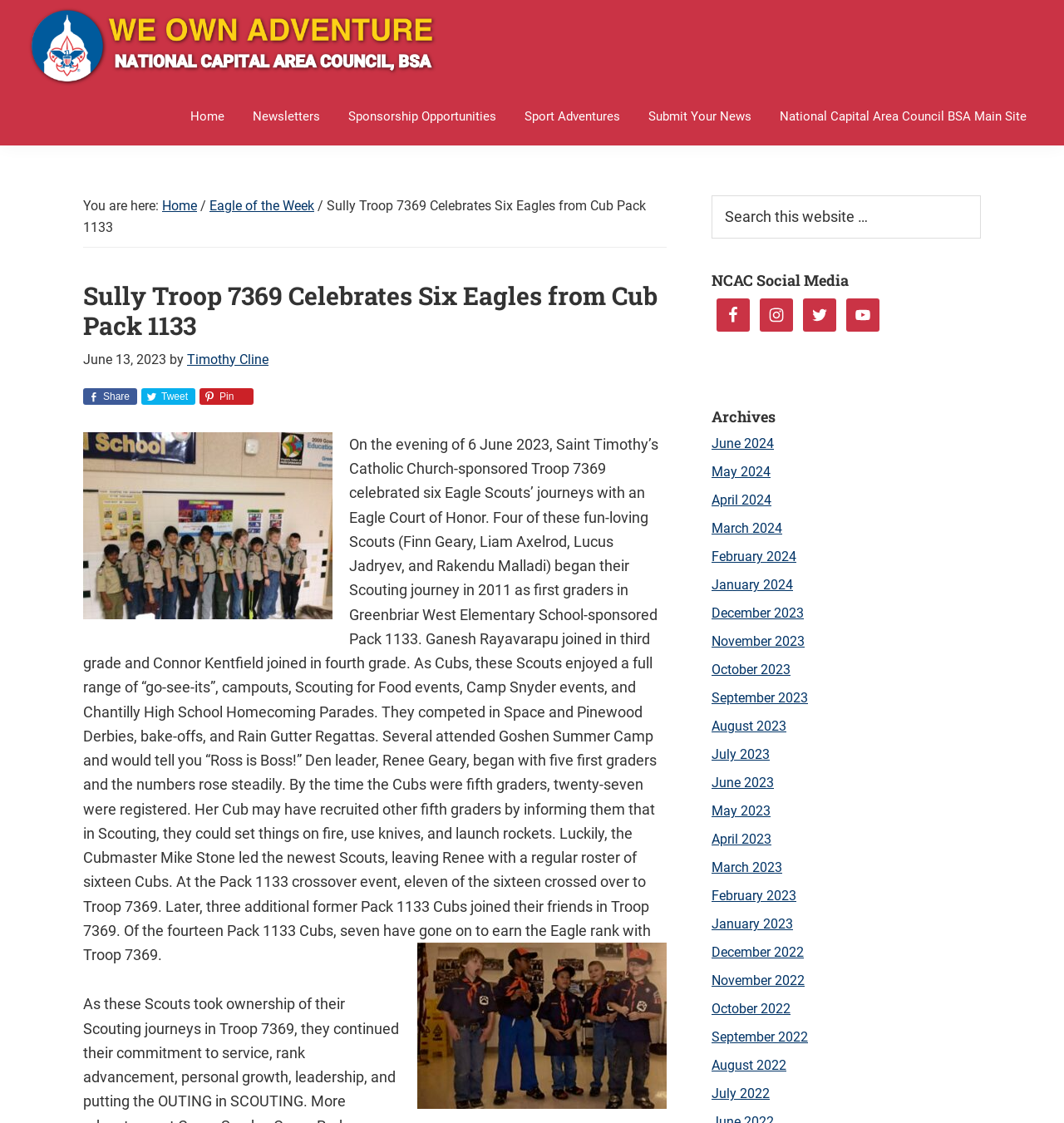Please identify the webpage's heading and generate its text content.

Sully Troop 7369 Celebrates Six Eagles from Cub Pack 1133